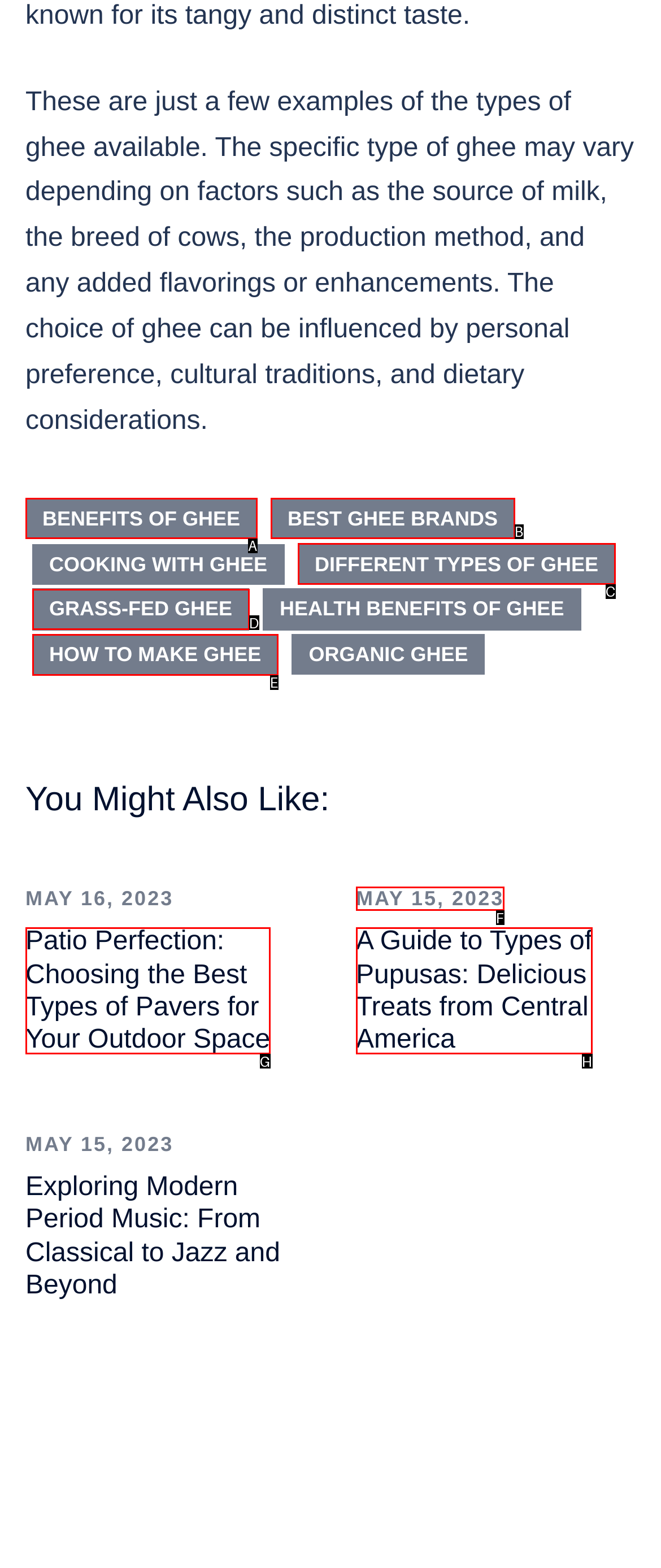Given the description: benefits of ghee, determine the corresponding lettered UI element.
Answer with the letter of the selected option.

A